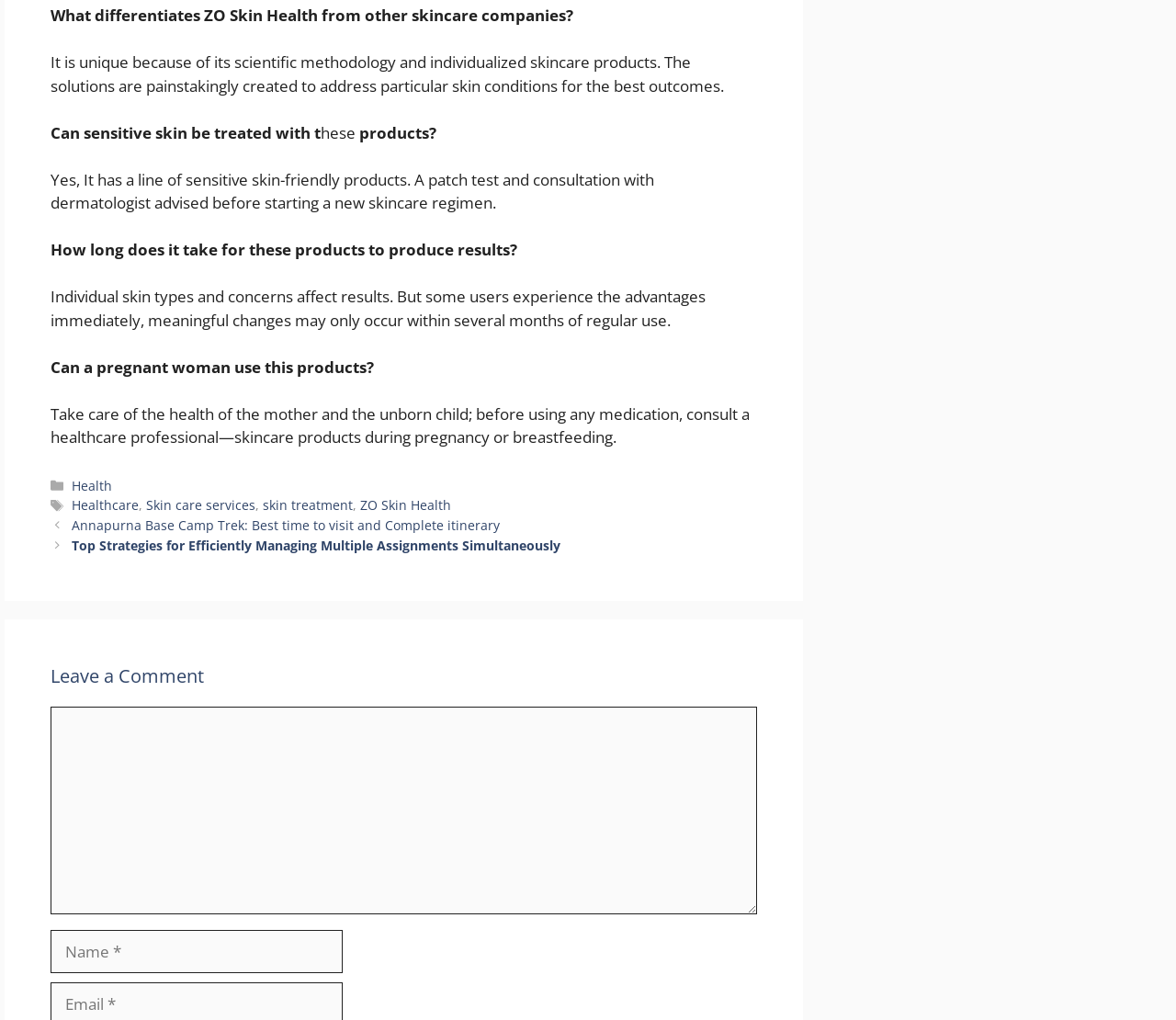Could you provide the bounding box coordinates for the portion of the screen to click to complete this instruction: "Leave a comment"?

[0.043, 0.693, 0.644, 0.897]